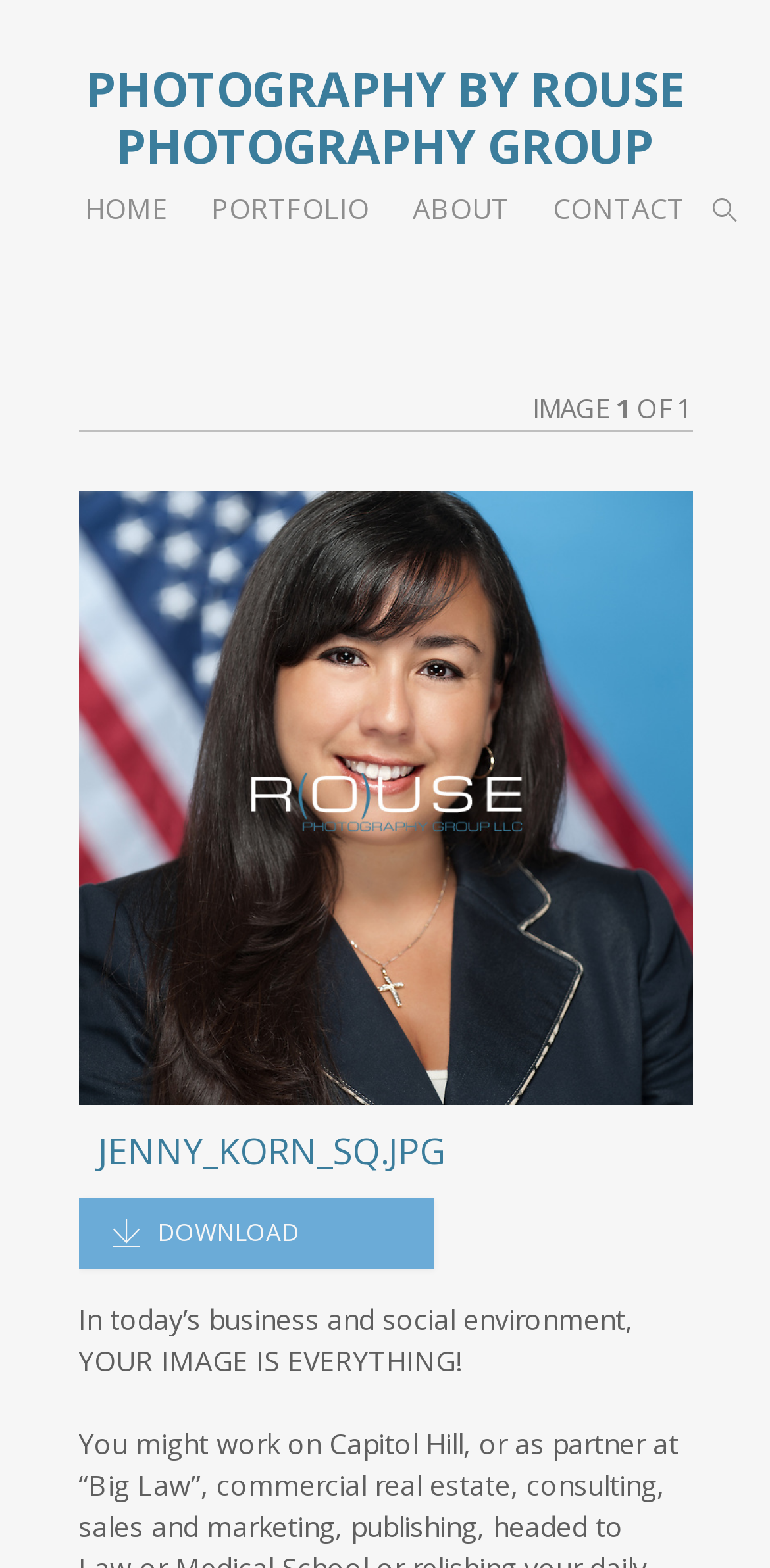Give a one-word or short phrase answer to this question: 
What is the name of the photography group?

Rouse Photography Group